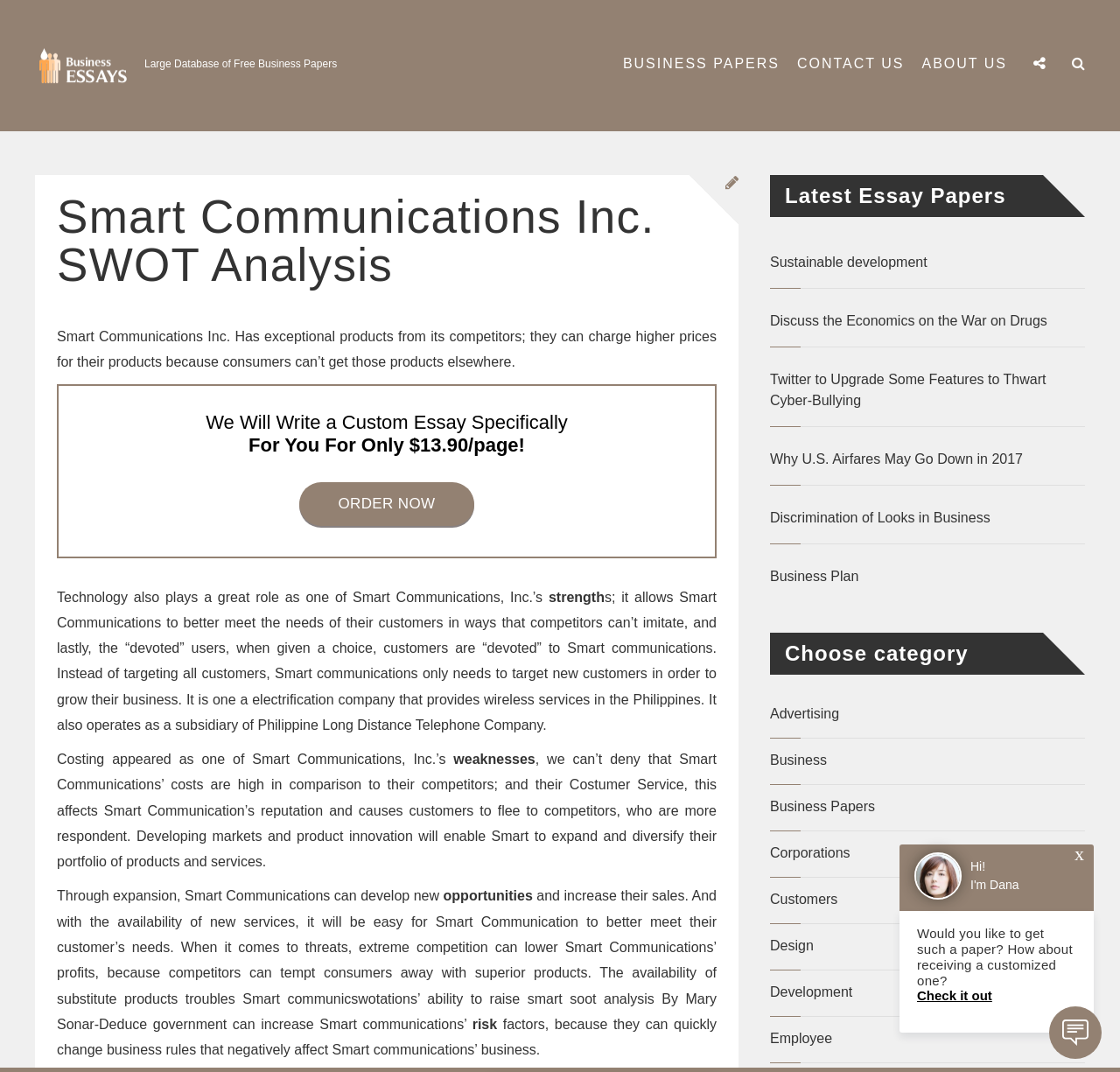What is the name of the company being analyzed?
Based on the image, answer the question with a single word or brief phrase.

Smart Communications Inc.